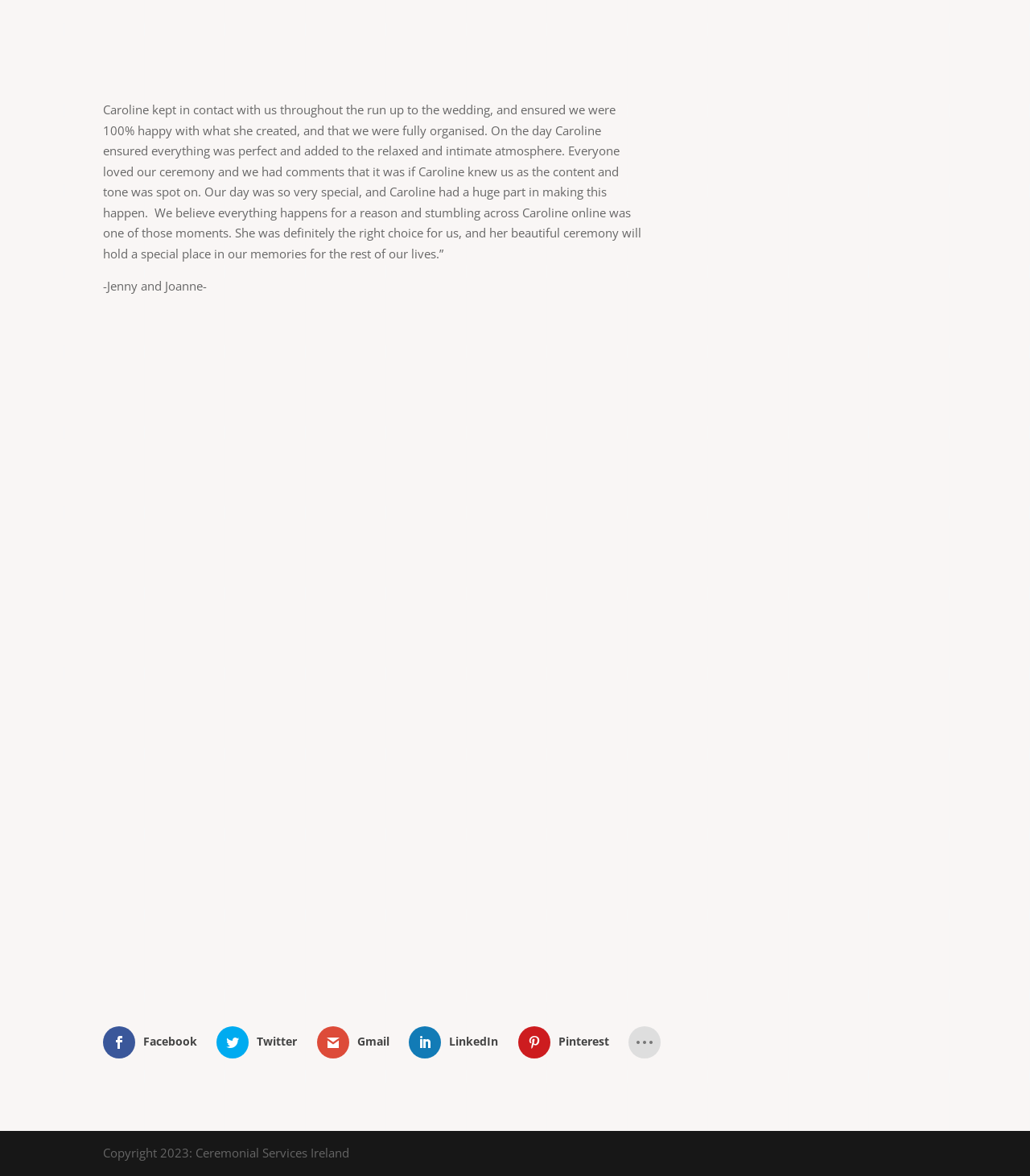Identify the bounding box for the UI element specified in this description: "ATBC 2023". The coordinates must be four float numbers between 0 and 1, formatted as [left, top, right, bottom].

None